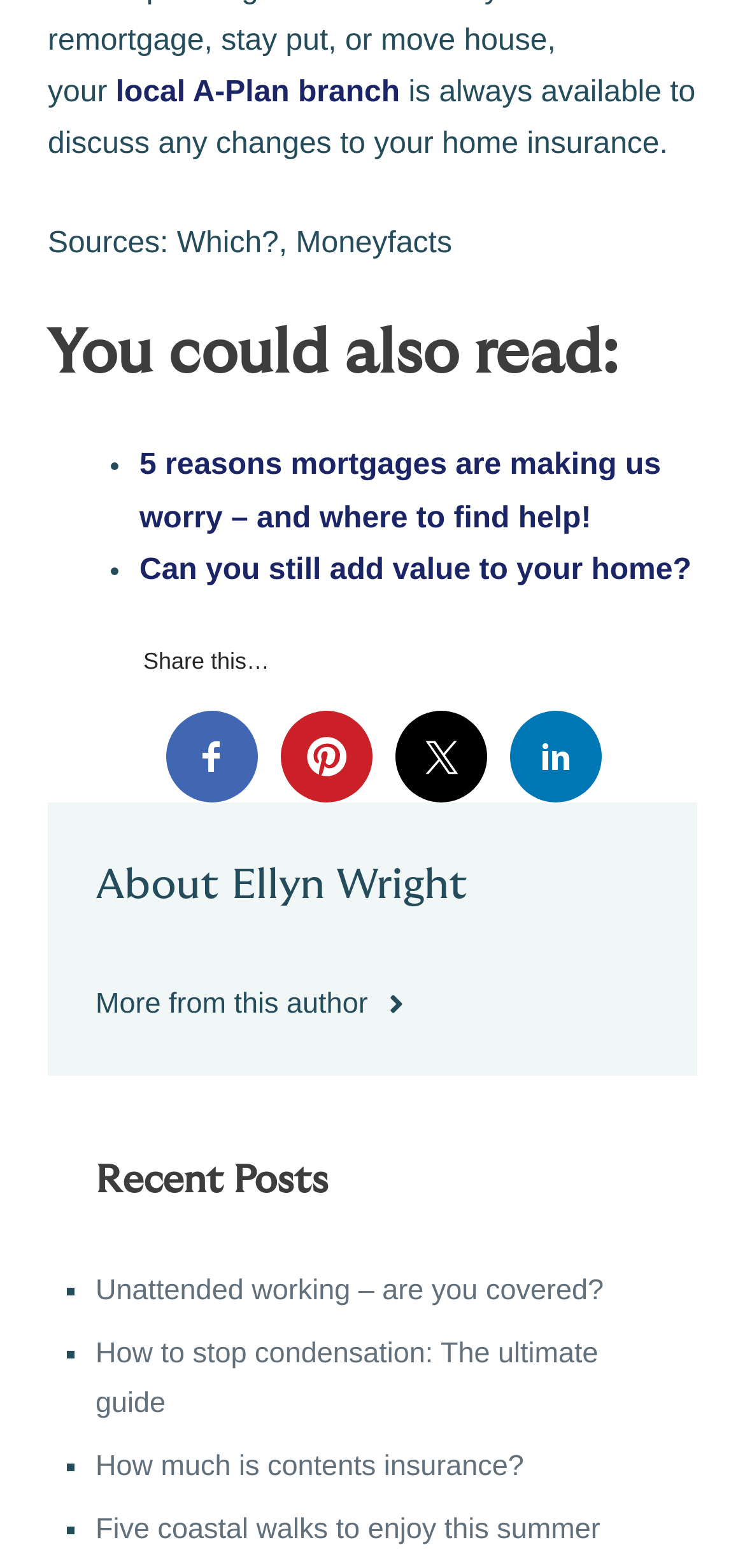Determine the bounding box coordinates of the clickable area required to perform the following instruction: "Check out the article Unattended working – are you covered?". The coordinates should be represented as four float numbers between 0 and 1: [left, top, right, bottom].

[0.128, 0.813, 0.81, 0.834]